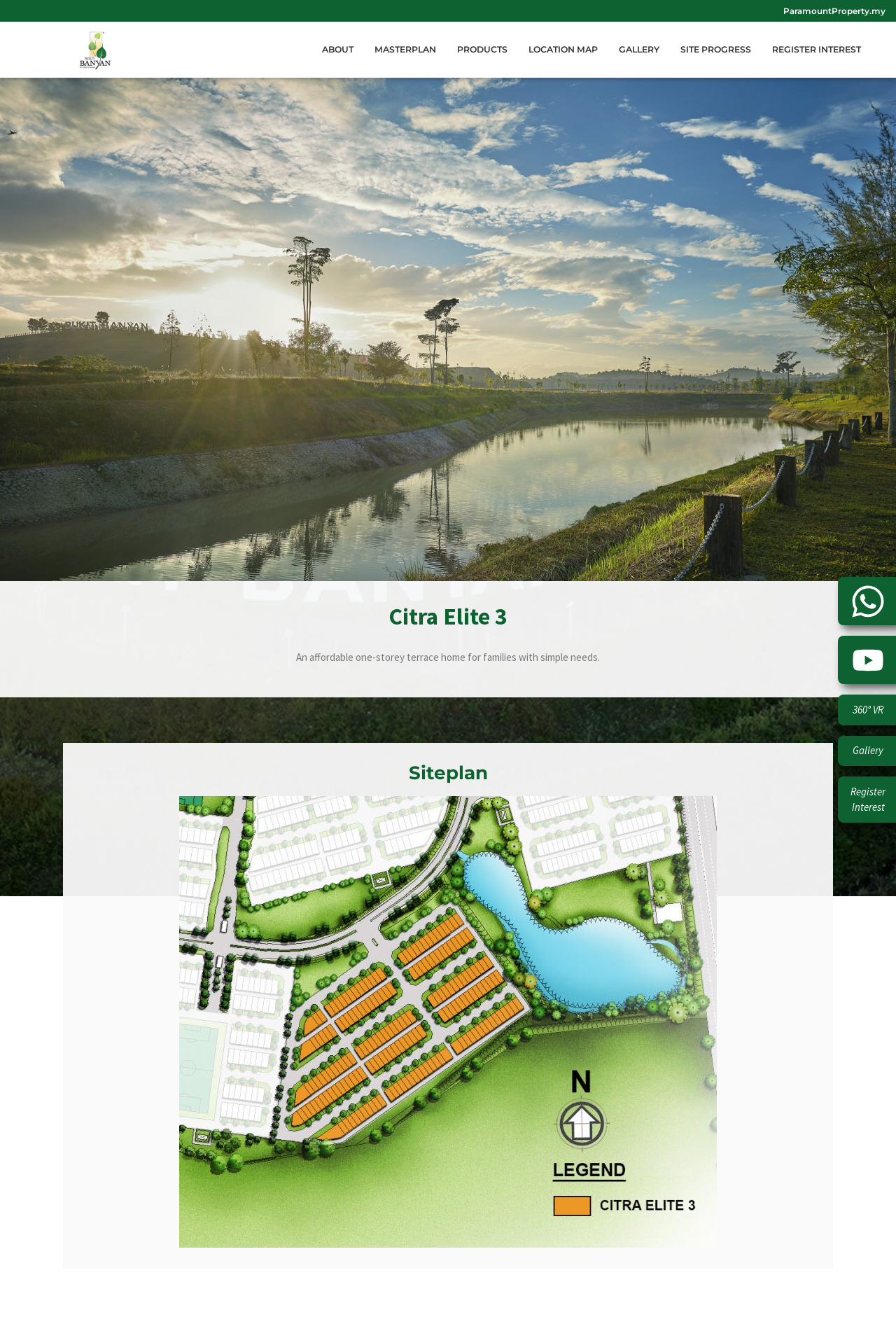Construct a thorough caption encompassing all aspects of the webpage.

The webpage is about Citra Elite 3, a residential property located in Bukit Banyan. At the top-right corner, there is a link to the ParamountProperty.my website. Below it, there is a navigation menu with seven links: ABOUT, MASTERPLAN, PRODUCTS, LOCATION MAP, GALLERY, SITE PROGRESS, and REGISTER INTEREST. 

On the left side, there is a complementary section that takes up about two-thirds of the screen width. Within this section, there is a prominent heading "Citra Elite 3" and a brief description of the property, stating that it is an affordable one-storey terrace home for families with simple needs. 

Further down, there is a heading "Siteplan" and an image of Bukit Banyan, which is likely a logo or a visual representation of the location. There are also two skip links at the top-left corner, allowing users to skip to the primary navigation or main content.